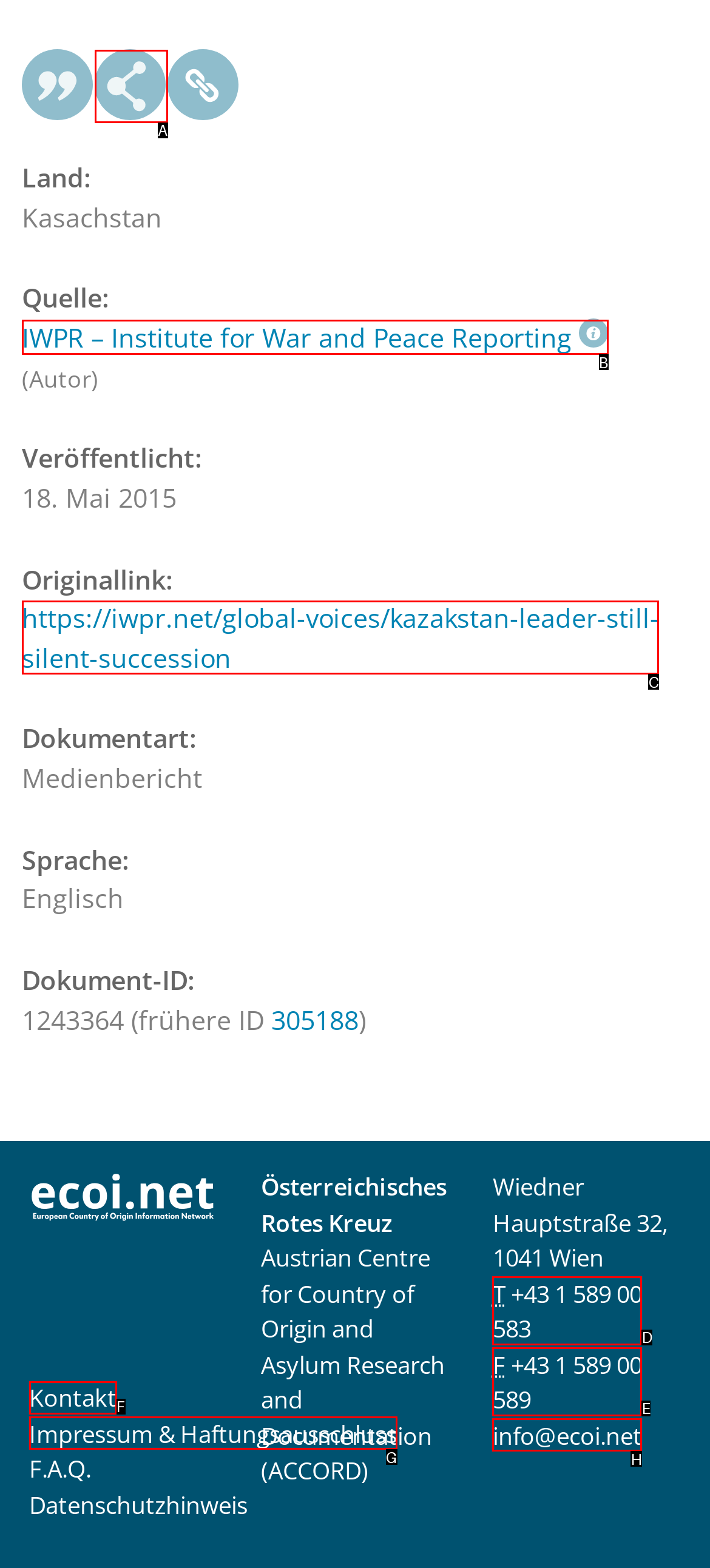Look at the highlighted elements in the screenshot and tell me which letter corresponds to the task: Open 'https://iwpr.net/global-voices/kazakstan-leader-still-silent-succession'.

C